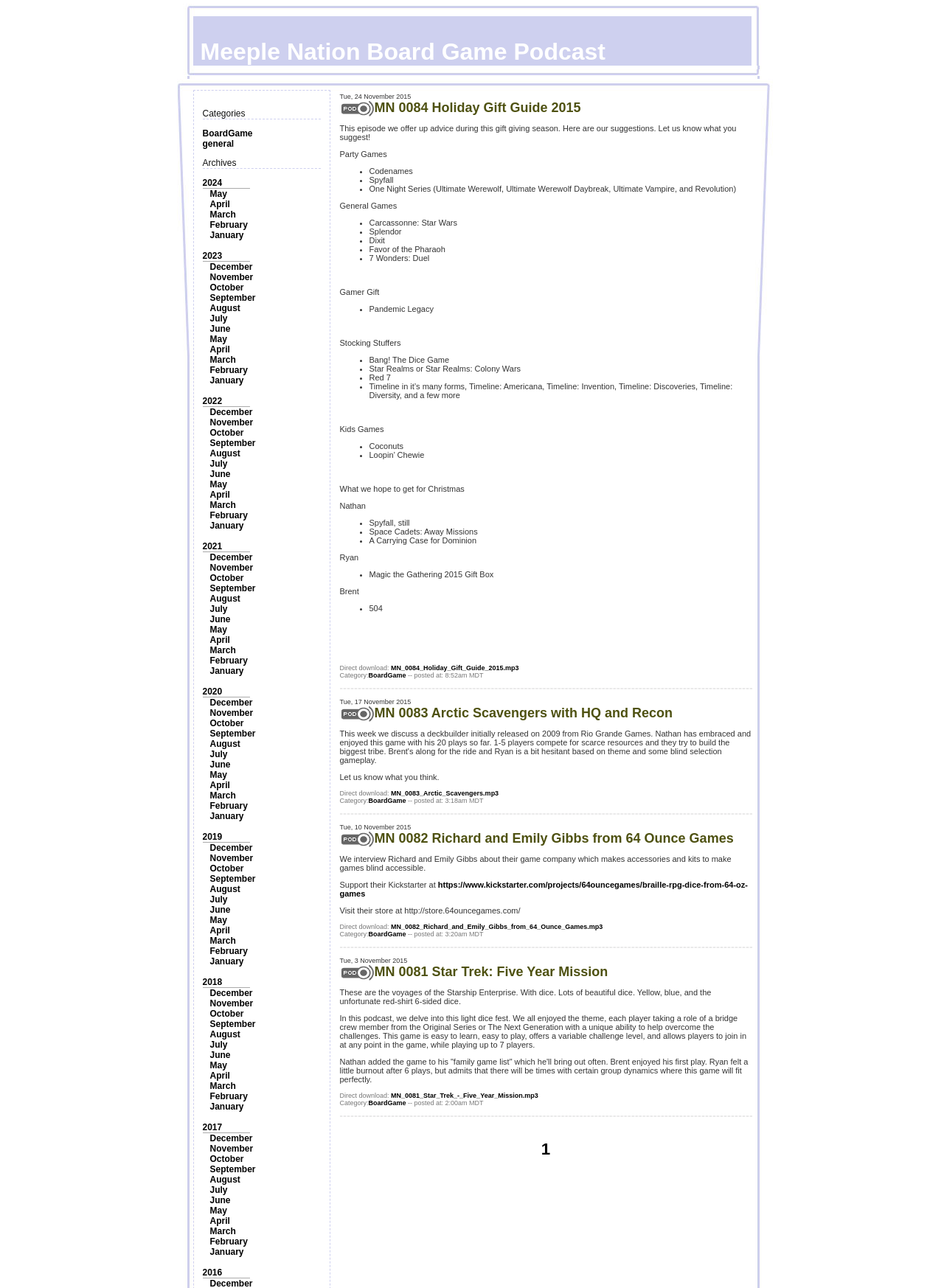Identify the bounding box coordinates for the UI element described by the following text: "October". Provide the coordinates as four float numbers between 0 and 1, in the format [left, top, right, bottom].

[0.222, 0.332, 0.258, 0.34]